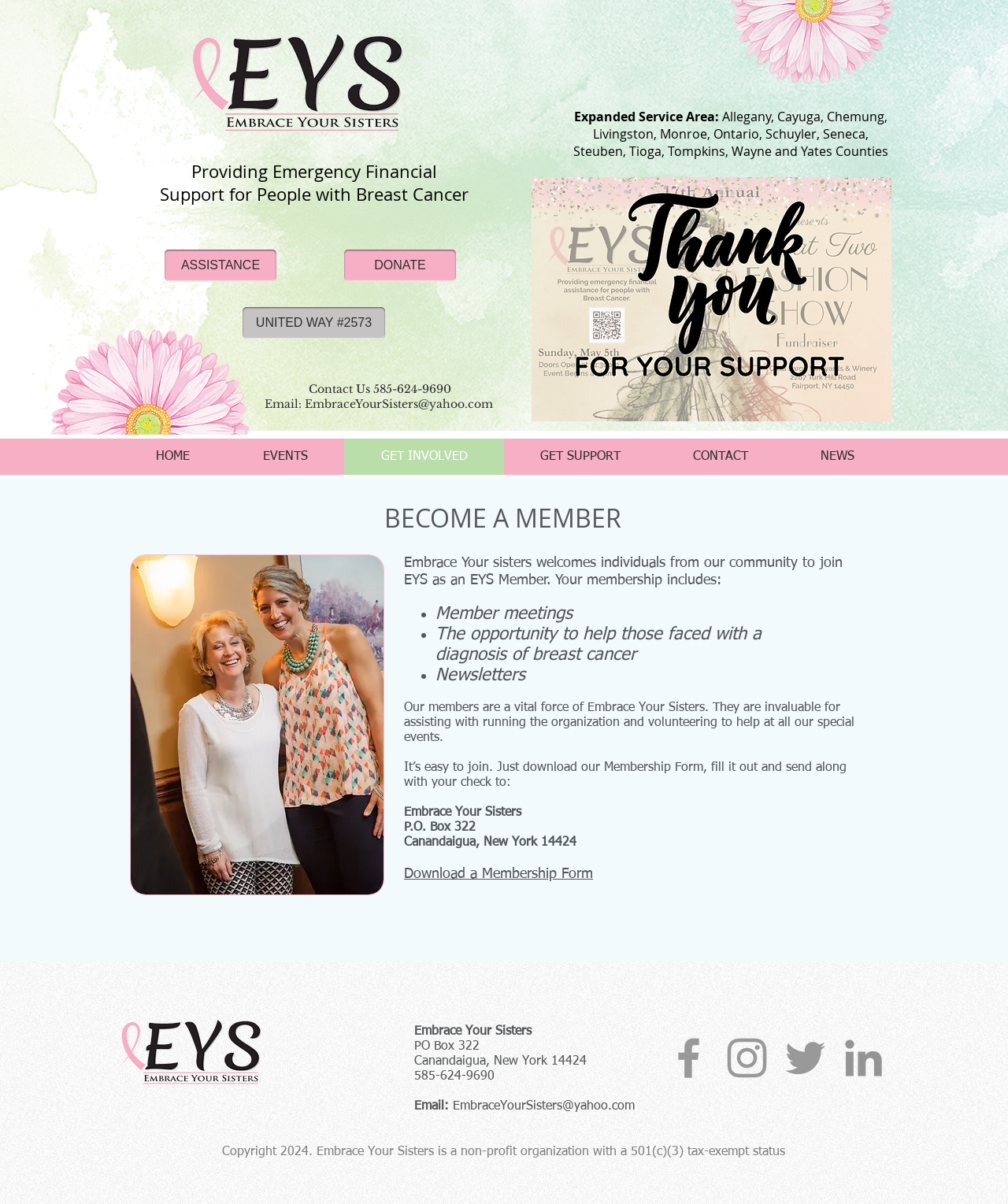Respond to the following query with just one word or a short phrase: 
What is the expanded service area of Embrace Your Sisters?

Allegany, Cayuga, Chemung, Livingston, Monroe, Ontario, Schuyler, Seneca, Steuben, Tioga, Tompkins, Wayne and Yates Counties